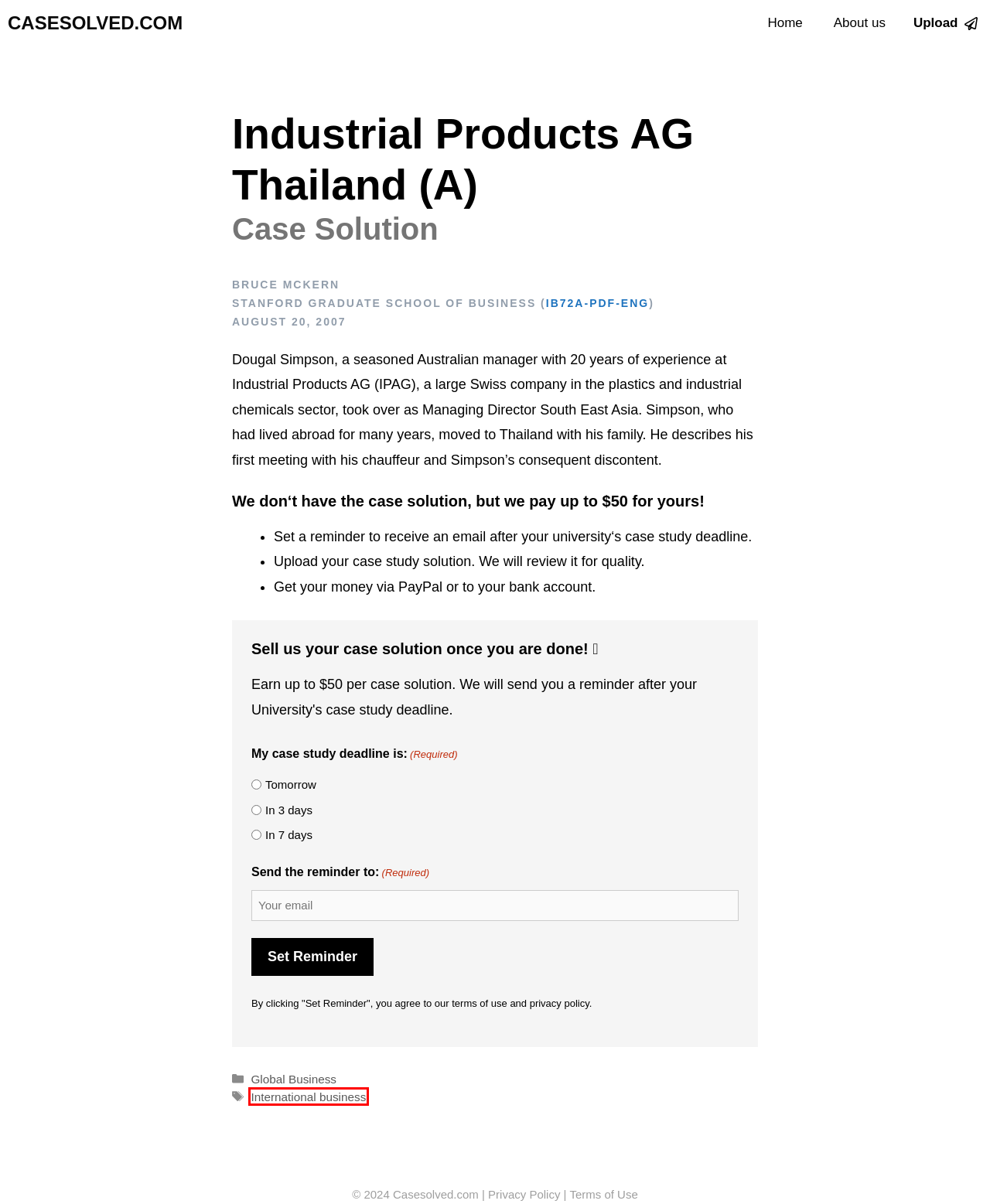Check out the screenshot of a webpage with a red rectangle bounding box. Select the best fitting webpage description that aligns with the new webpage after clicking the element inside the bounding box. Here are the candidates:
A. Terms of Use - CaseSolved.com
B. Category: Global Business - CaseSolved.com
C. About us - CaseSolved.com
D. Earn up to $50 by uploading your case solution - CaseSolved.com
E. Industrial Products AG Thailand (A)
F. Tag: International business - CaseSolved.com
G. Privacy Policy - CaseSolved.com
H. CaseSolved.com - Case study solutions

F